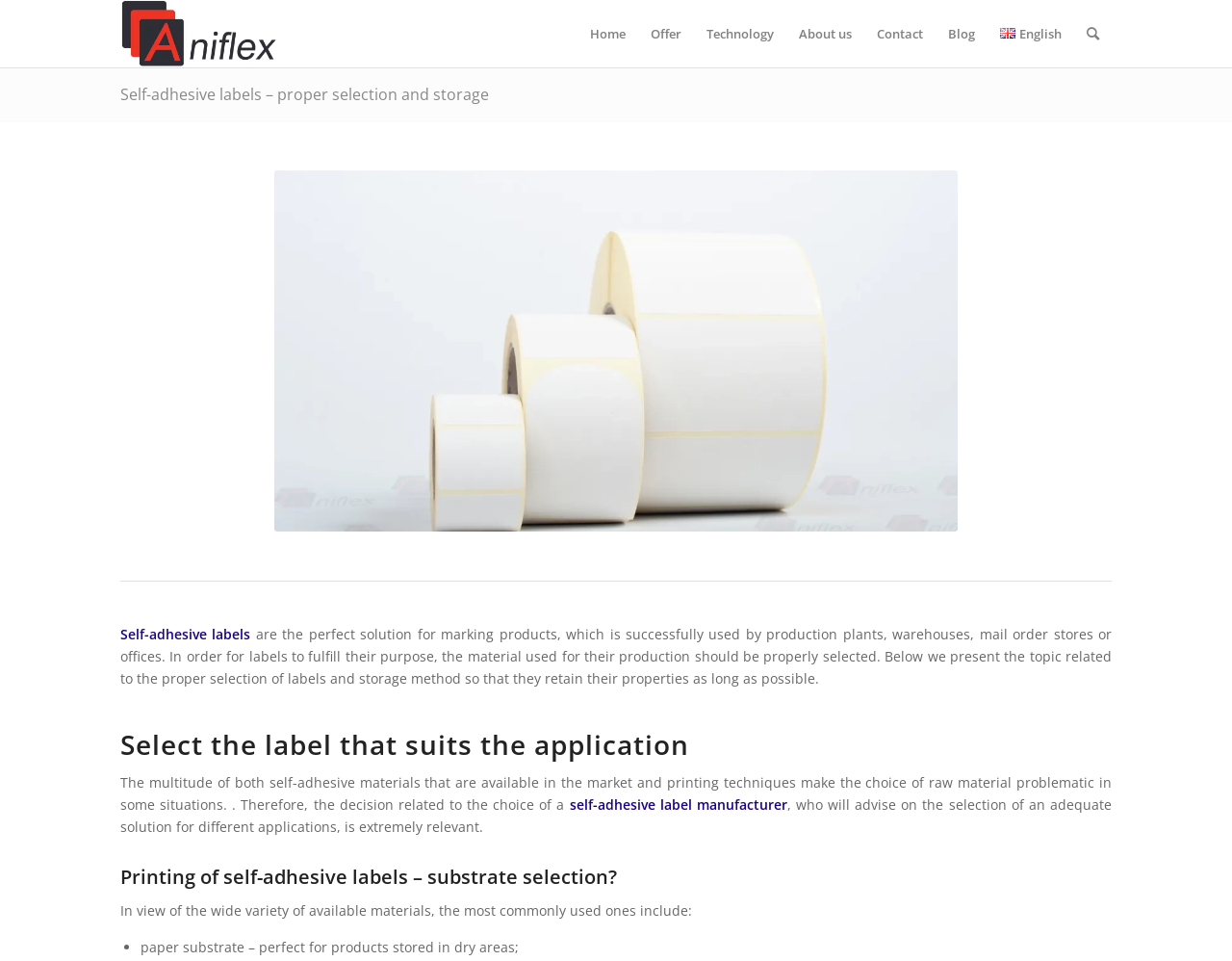What is the importance of selecting the right material for self-adhesive labels?
Refer to the image and provide a thorough answer to the question.

The webpage states that in order for labels to fulfill their purpose, the material used for their production should be properly selected, which means that selecting the right material is crucial for the labels to serve their intended purpose.